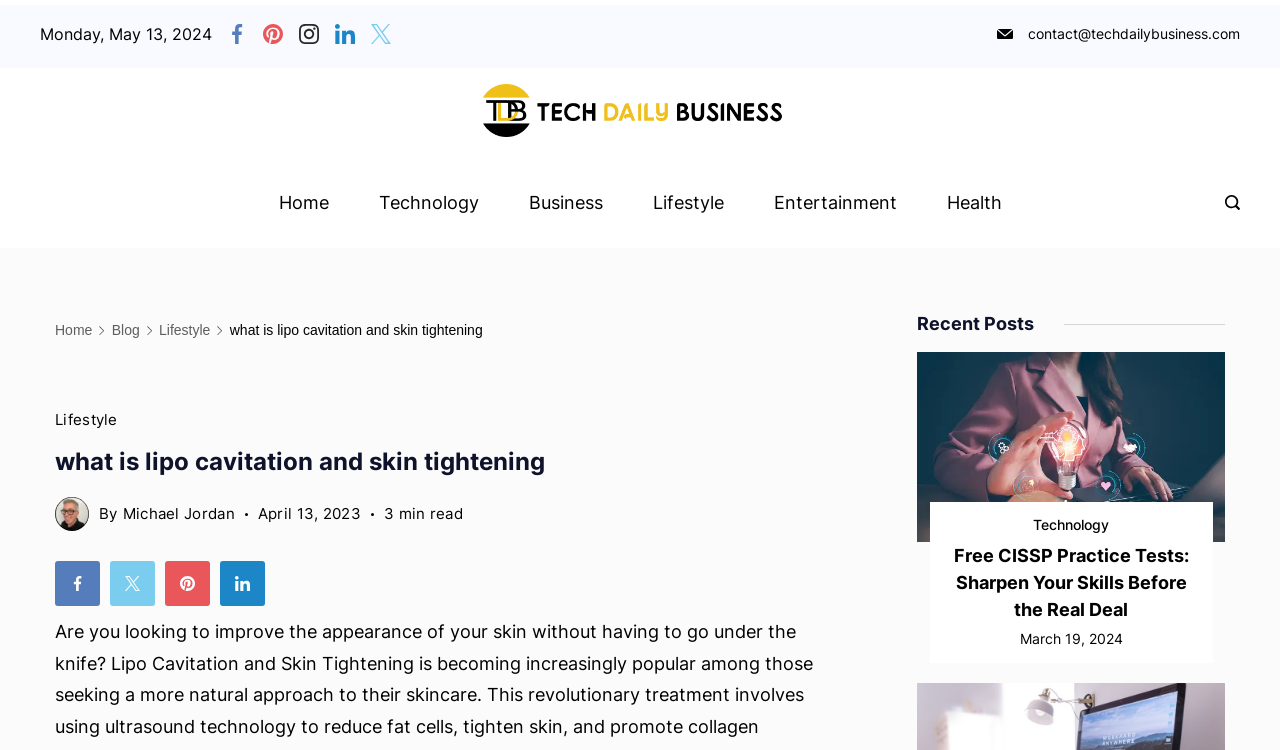Please specify the bounding box coordinates of the clickable section necessary to execute the following command: "Contact Tech Daily Business".

[0.803, 0.033, 0.969, 0.056]